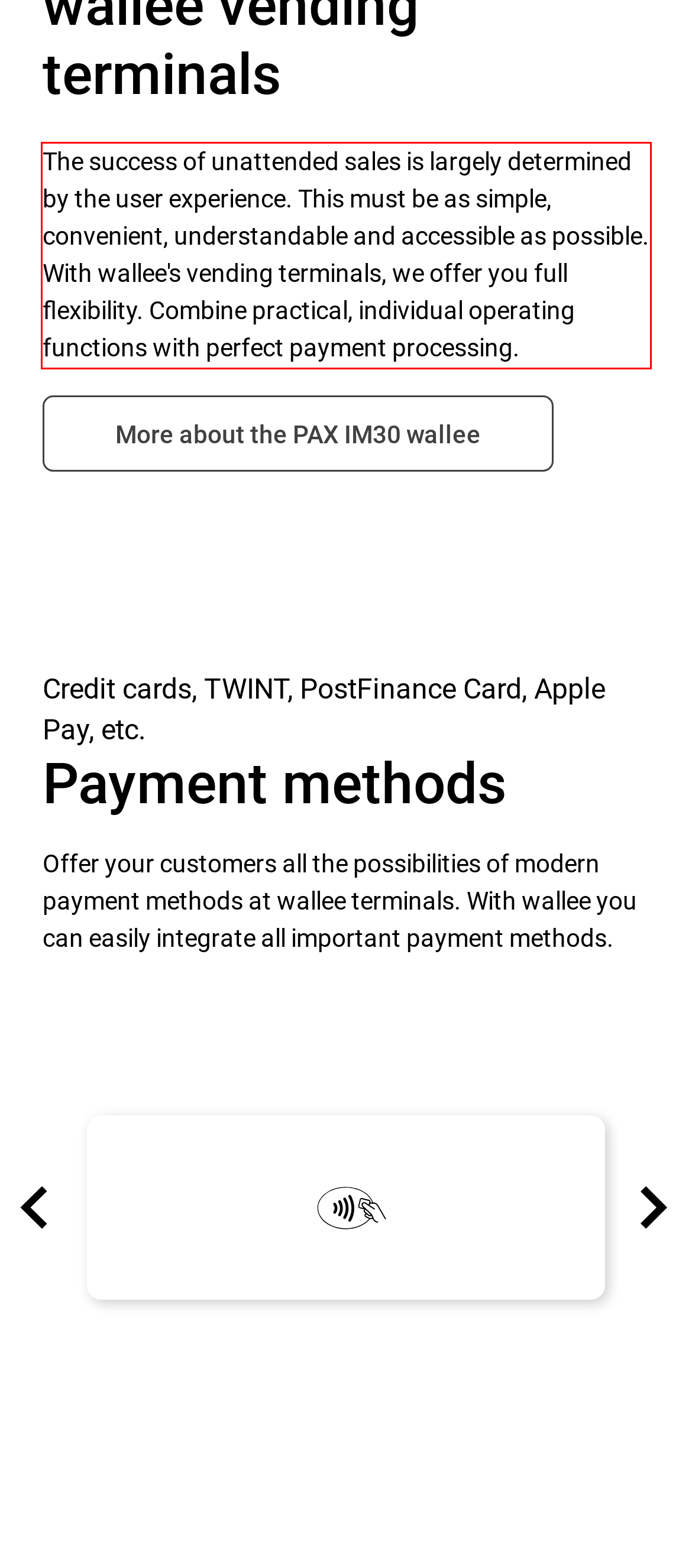Please look at the screenshot provided and find the red bounding box. Extract the text content contained within this bounding box.

The success of unattended sales is largely determined by the user experience. This must be as simple, convenient, understandable and accessible as possible. With wallee's vending terminals, we offer you full flexibility. Combine practical, individual operating functions with perfect payment processing.